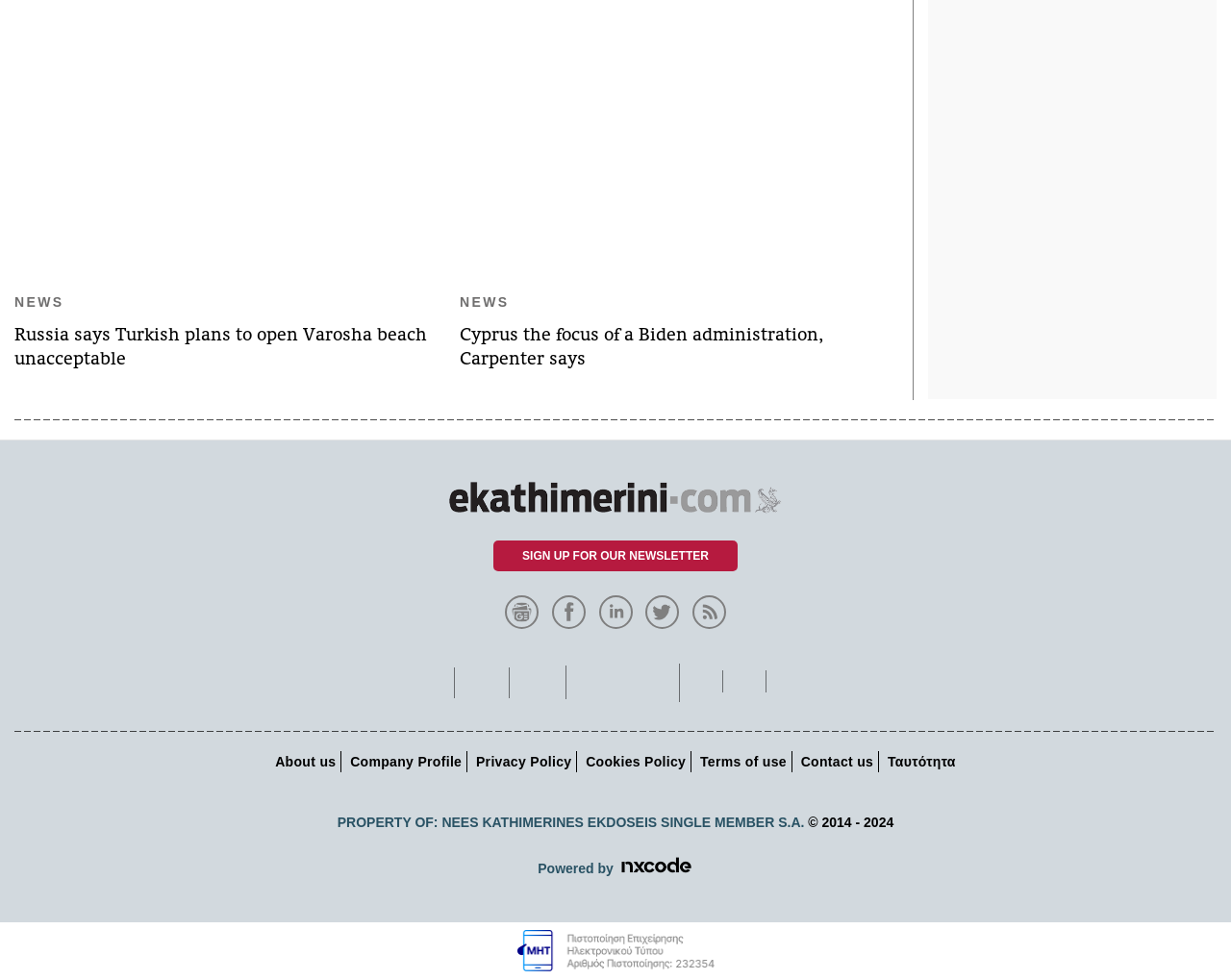Show the bounding box coordinates for the element that needs to be clicked to execute the following instruction: "Contact the website administrators". Provide the coordinates in the form of four float numbers between 0 and 1, i.e., [left, top, right, bottom].

[0.647, 0.764, 0.713, 0.79]